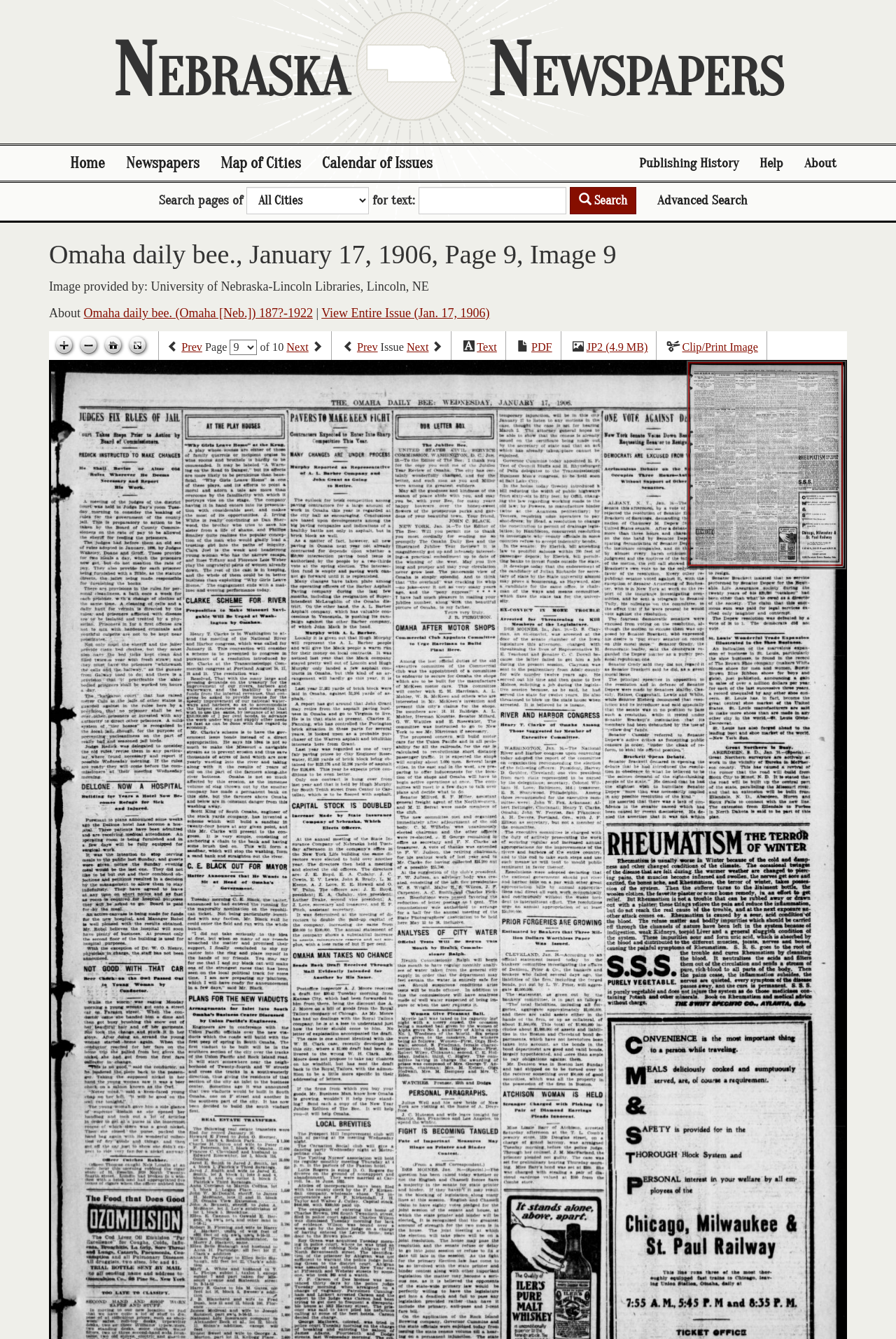For the given element description Clip/Print Image, determine the bounding box coordinates of the UI element. The coordinates should follow the format (top-left x, top-left y, bottom-right x, bottom-right y) and be within the range of 0 to 1.

[0.761, 0.255, 0.846, 0.264]